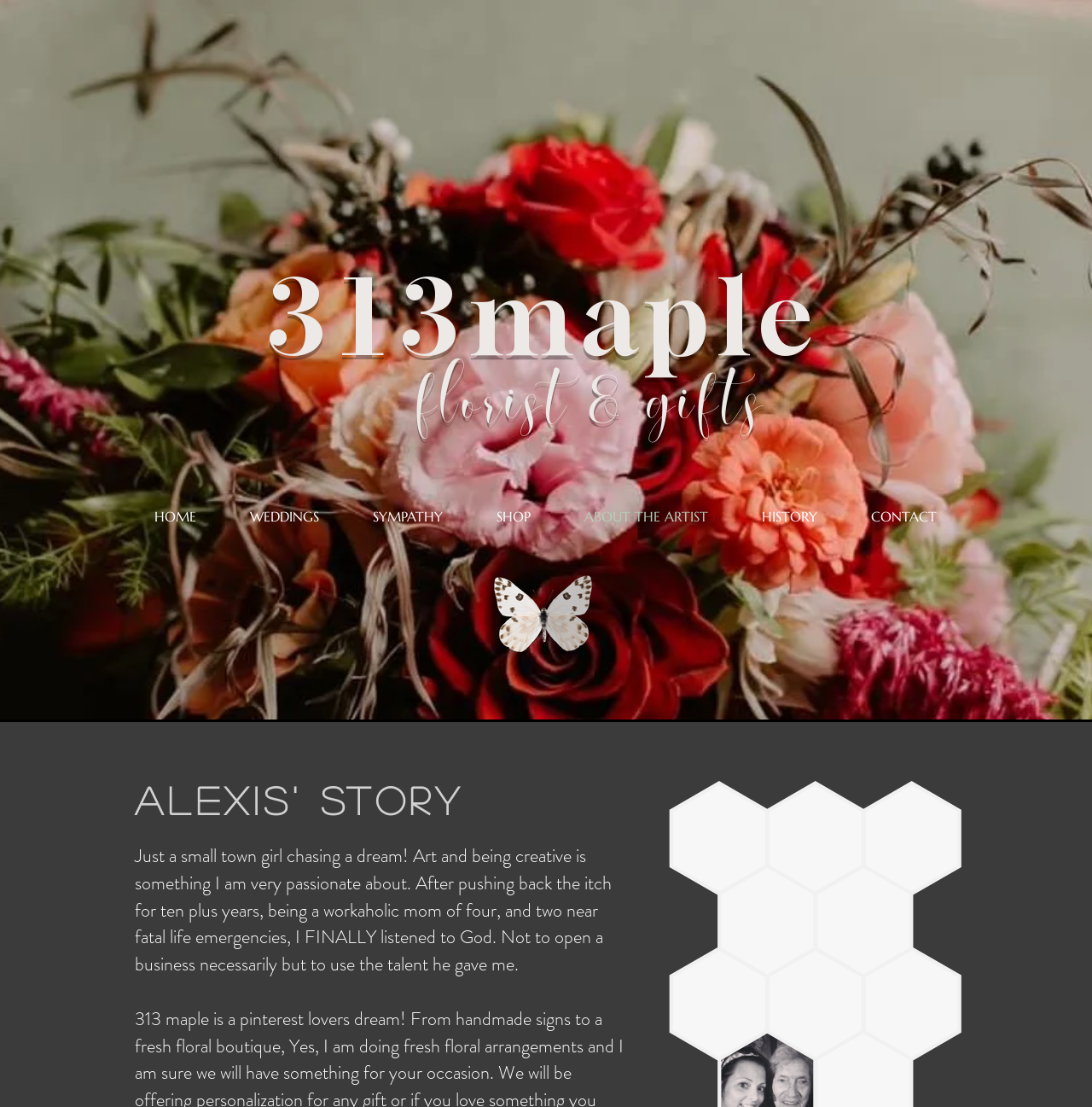Using the description "aria-label="Play video"", predict the bounding box of the relevant HTML element.

[0.445, 0.501, 0.55, 0.594]